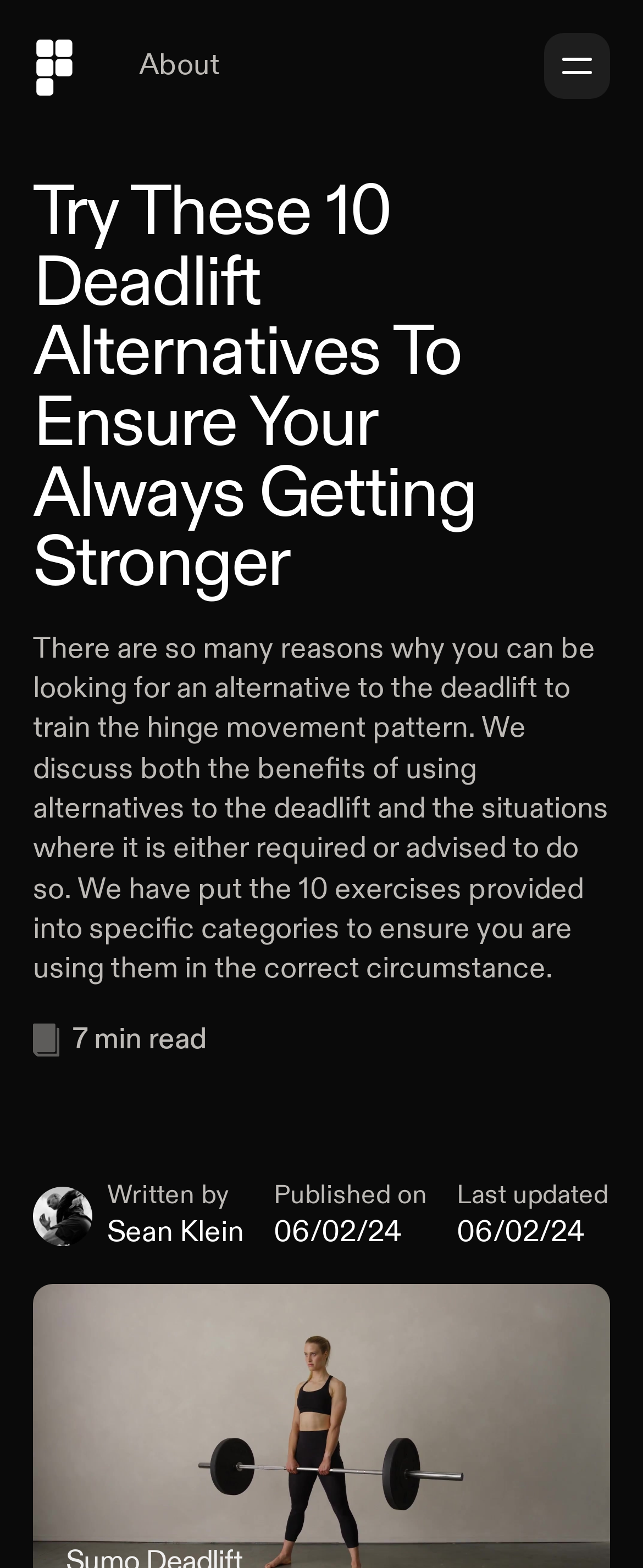What type of exercises are discussed?
Please provide a single word or phrase as your answer based on the image.

Deadlift alternatives